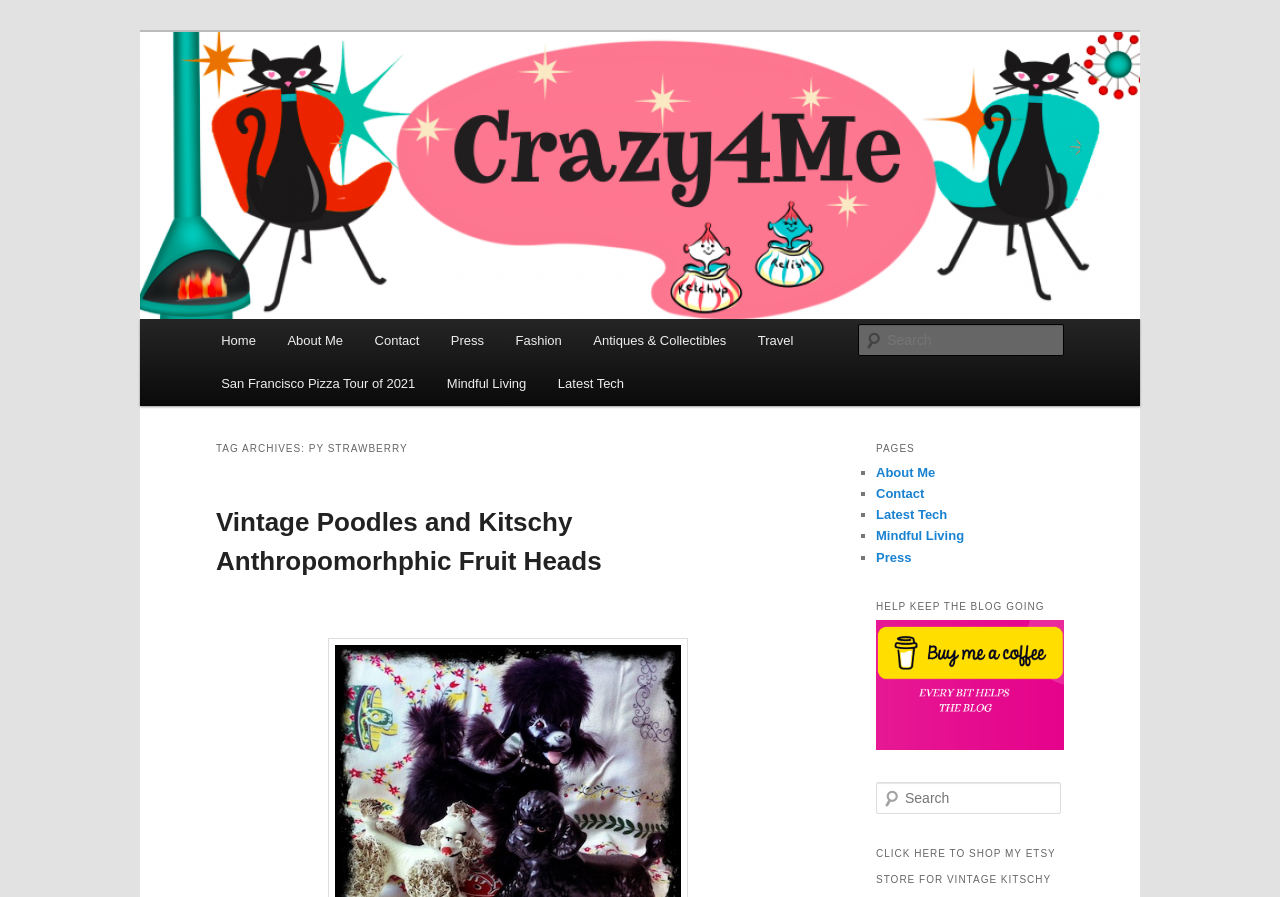Locate the bounding box coordinates of the element to click to perform the following action: 'Search for something'. The coordinates should be given as four float values between 0 and 1, in the form of [left, top, right, bottom].

[0.671, 0.361, 0.831, 0.397]